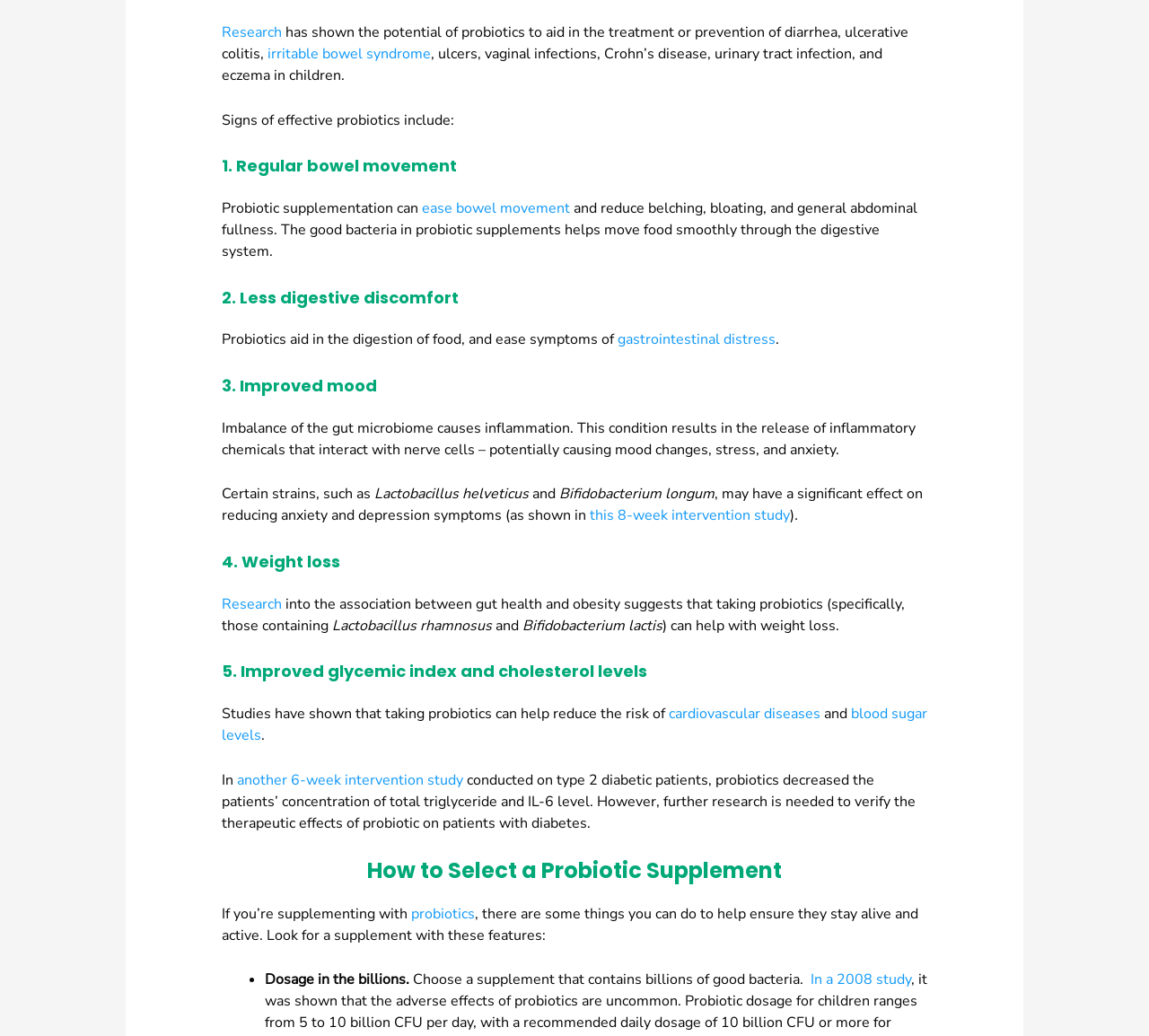Using the details in the image, give a detailed response to the question below:
How can probiotics aid in weight loss?

The webpage suggests that taking probiotics, specifically those containing Lactobacillus rhamnosus and Bifidobacterium lactis, can help with weight loss, as research has shown an association between gut health and obesity.